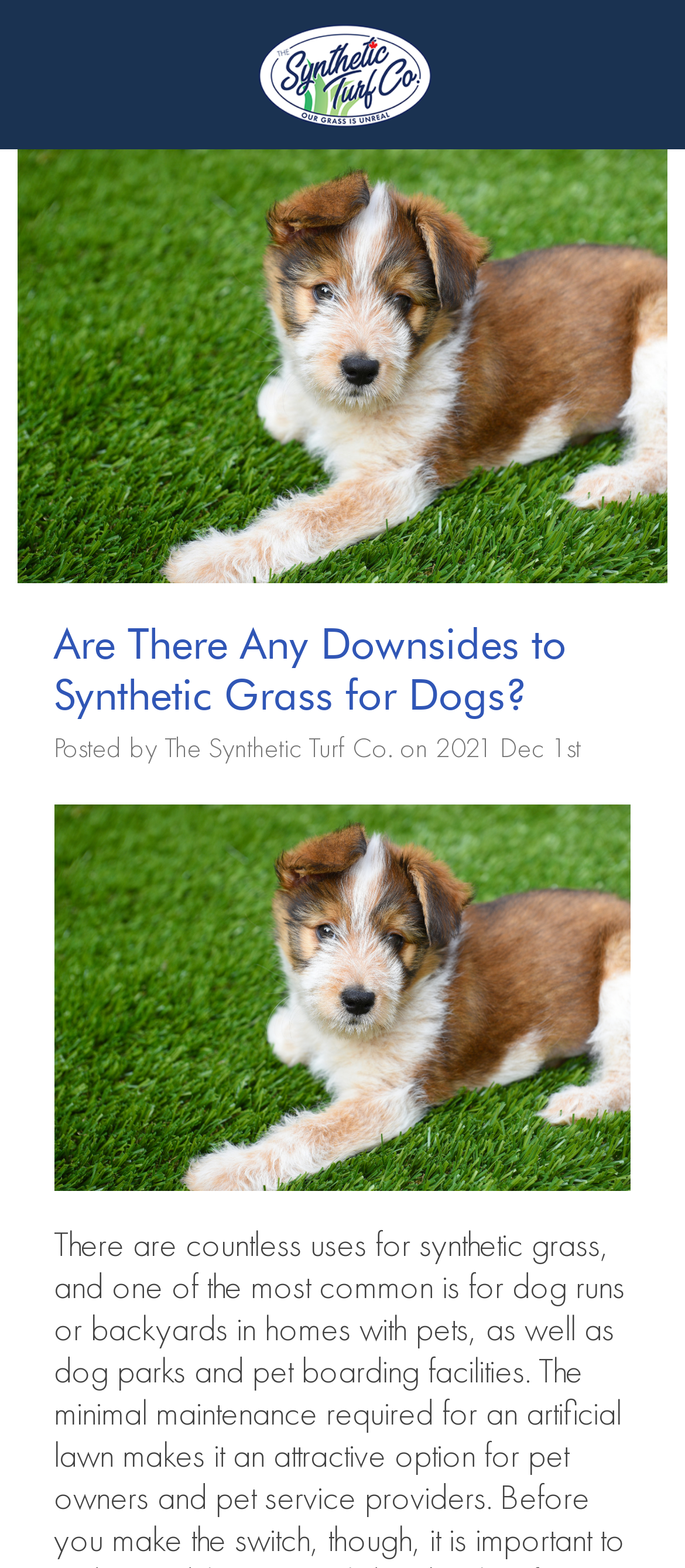Is the article a link or a static text?
Please provide a comprehensive answer to the question based on the webpage screenshot.

I found that the article title 'Are There Any Downsides to Synthetic Grass for Dogs?' is both a link and a static text, as it appears as a link in the top navigation and also as a static text in the main heading of the webpage.